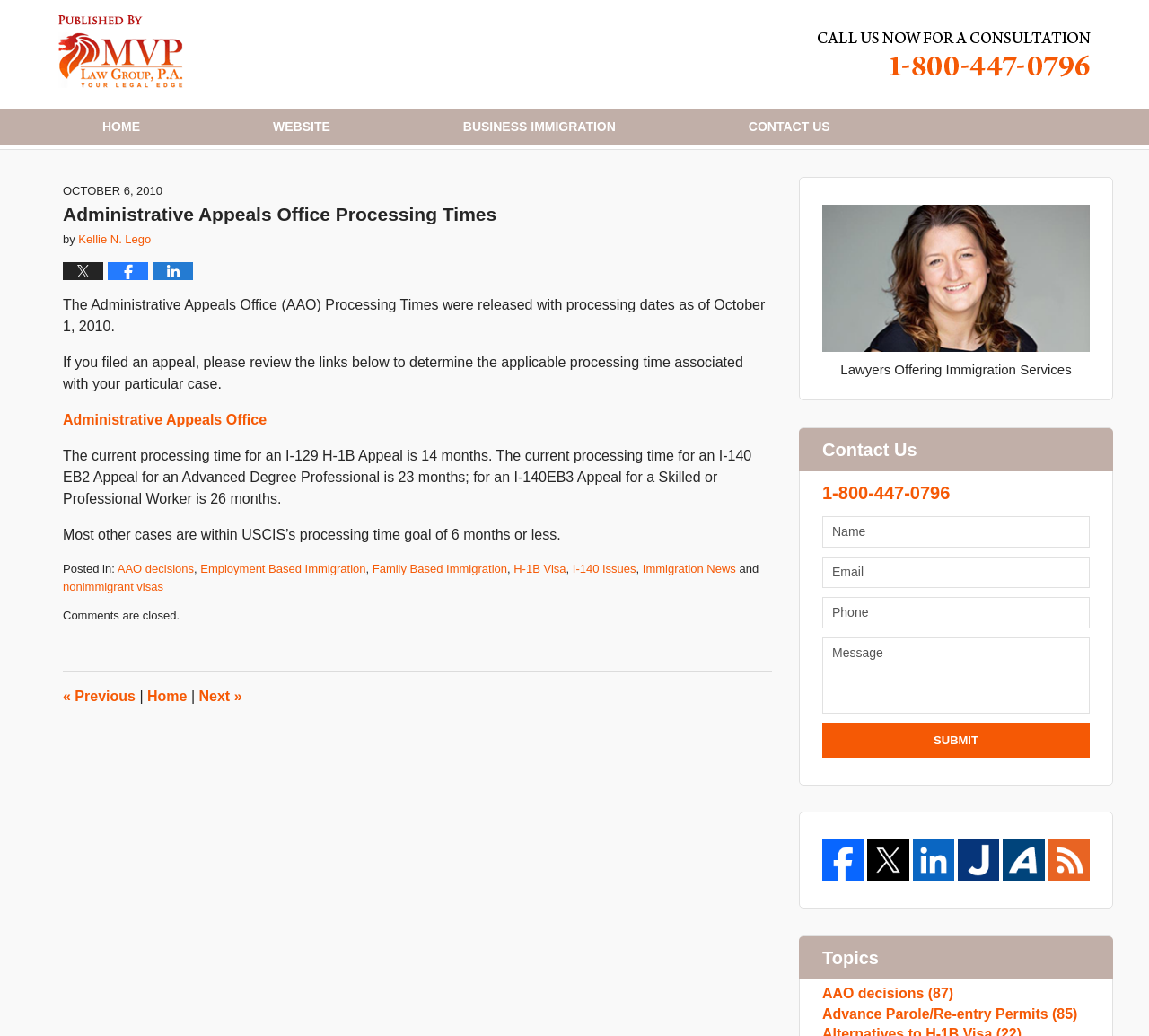Answer the question below with a single word or a brief phrase: 
What is the purpose of the 'Administrative Appeals Office'?

Processing appeals